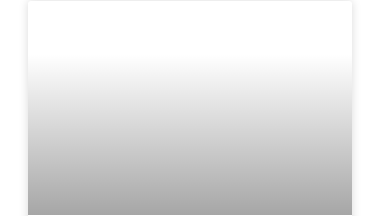Compose an extensive description of the image.

The image presents a visually appealing gradient transitioning from white at the top to a soft gray at the bottom, creating a subtle and elegant backdrop. This image is likely intended to accompany the section titled "How to Turn a Square Butt into a Round Butt," which focuses on various strategies and exercises designed to enhance glute shape and appearance. The accompanying text emphasizes effective workouts and techniques that can help individuals achieve a more rounded and toned buttock shape. The gradient background serves to highlight and complement the content, providing a clean and modern aesthetic that enhances readability and viewer engagement.